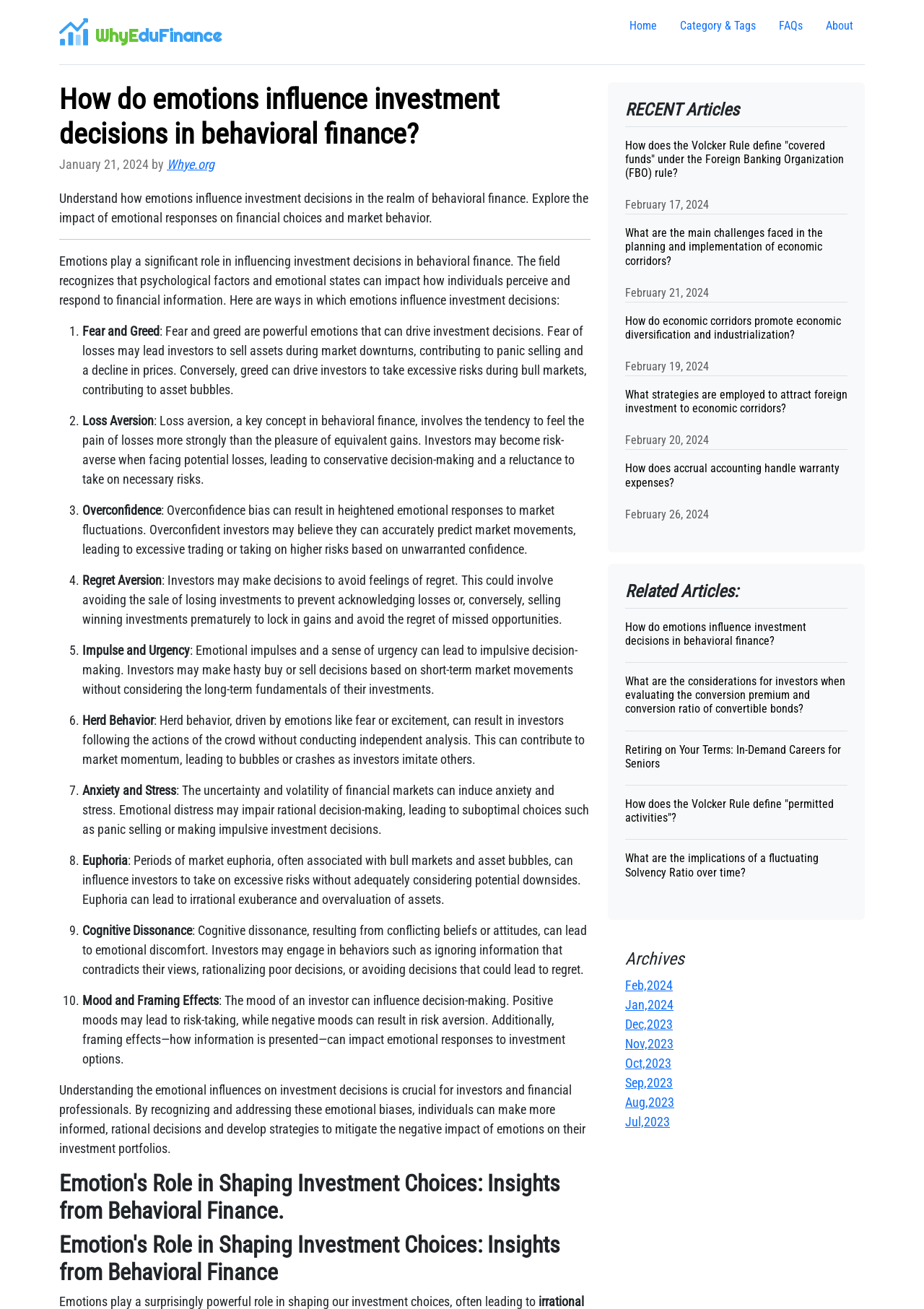Point out the bounding box coordinates of the section to click in order to follow this instruction: "Explore the 'Category & Tags' section".

[0.723, 0.009, 0.83, 0.031]